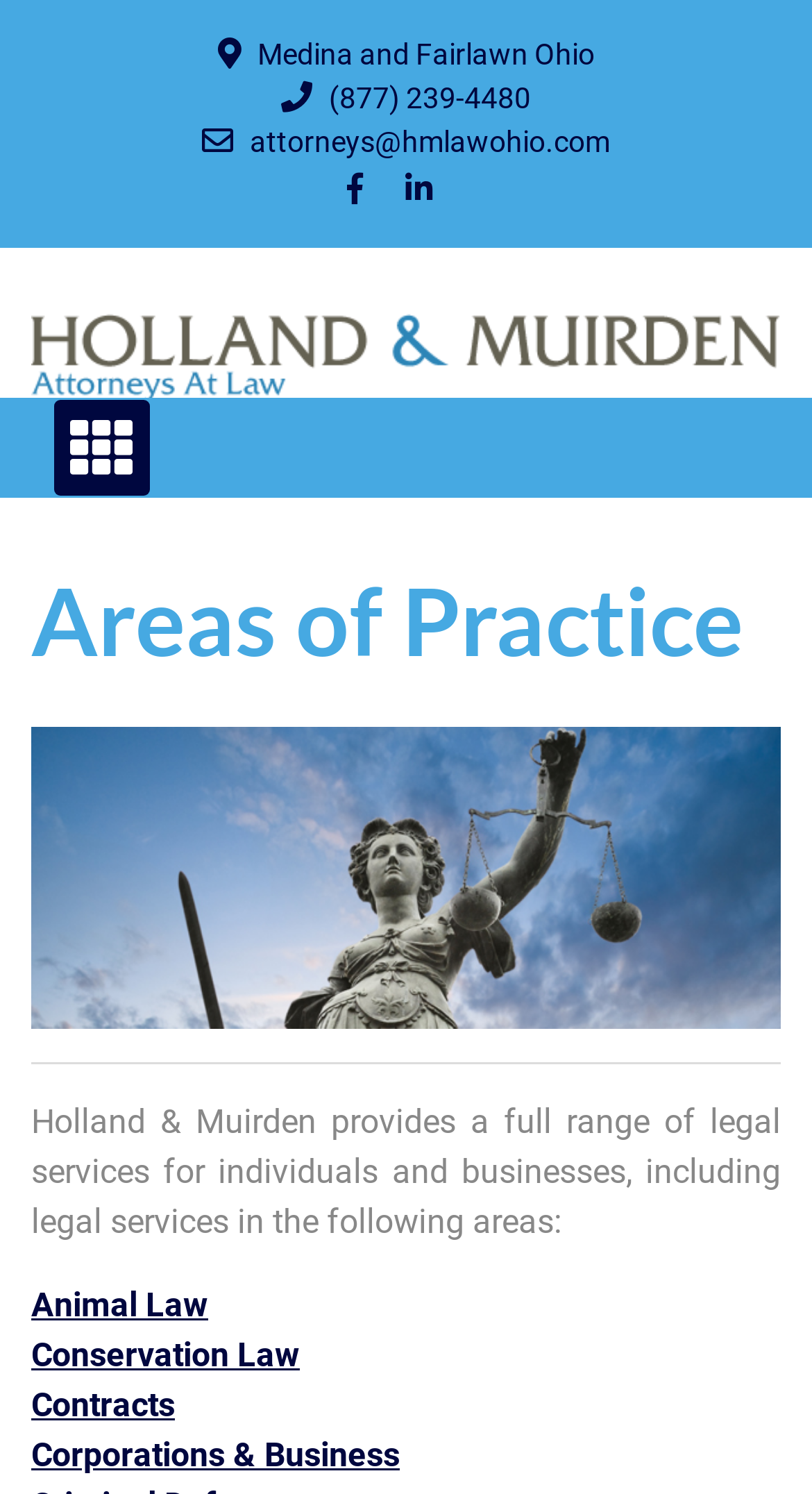Offer a detailed explanation of the webpage layout and contents.

The webpage appears to be a law firm's website, with a focus on their services and areas of practice in Ohio. At the top, there is a header section with the firm's name, "Holland & Muirden, Attorneys at Law", accompanied by a logo image. Below this, there is a button with an icon, likely a navigation menu.

The main content area is divided into sections. The first section has a heading "Areas of Practice" and a brief introductory text describing the firm's legal services for individuals and businesses. This is followed by a list of links to specific areas of practice, including Animal Law, Conservation Law, Contracts, and Corporations & Business, which are arranged vertically.

In the top-right corner, there are three links: a phone number, an email address, and two social media icons. The phone number and email address are likely contact information for the firm. The social media icons are positioned closely together, with the first one being a Facebook icon and the second one being a LinkedIn icon.

At the very top, there is a small text "Medina and Fairlawn Ohio", which may indicate the firm's locations.